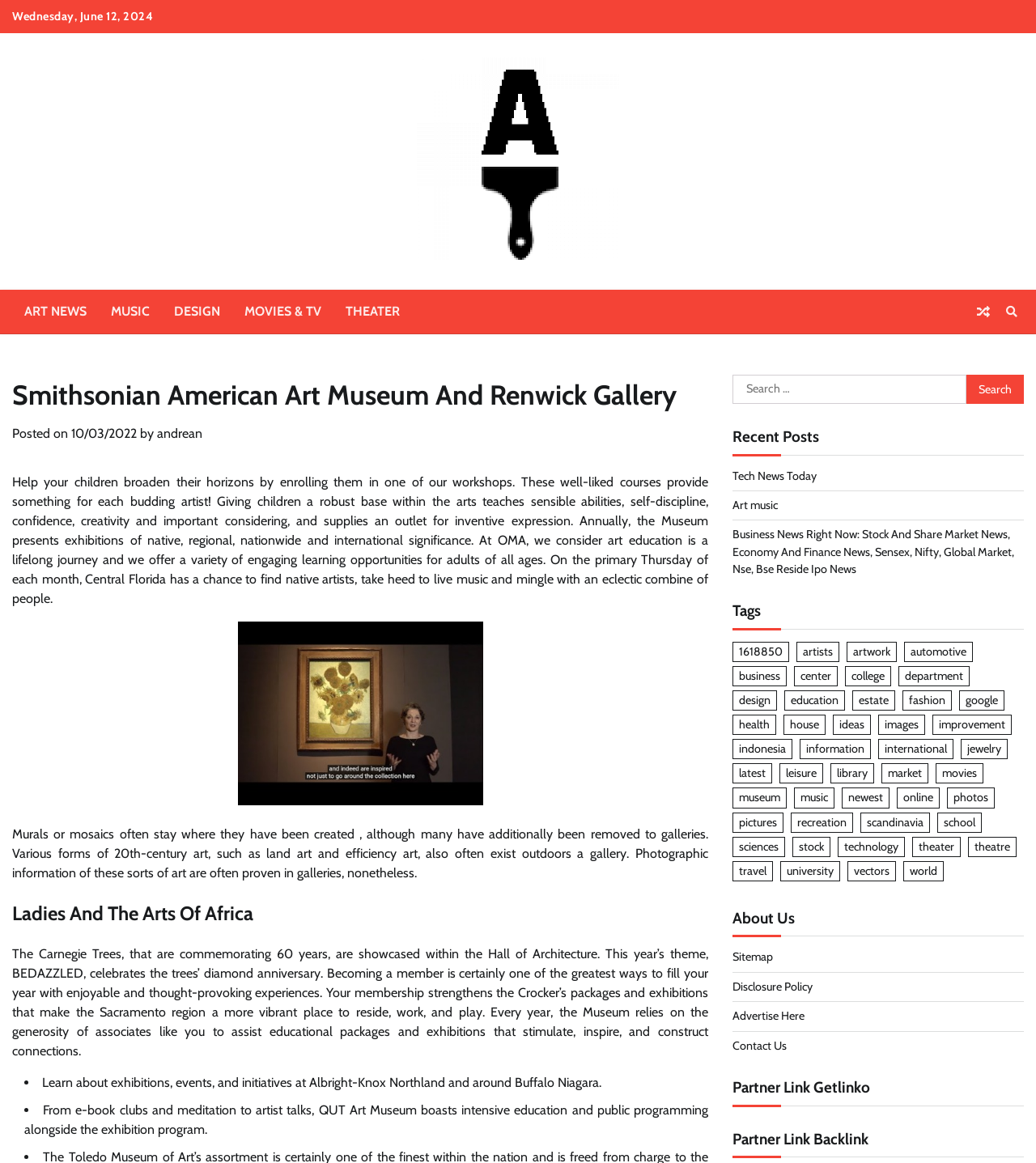Please answer the following question using a single word or phrase: What is the theme of the Carnegie Trees this year?

BEDAZZLED